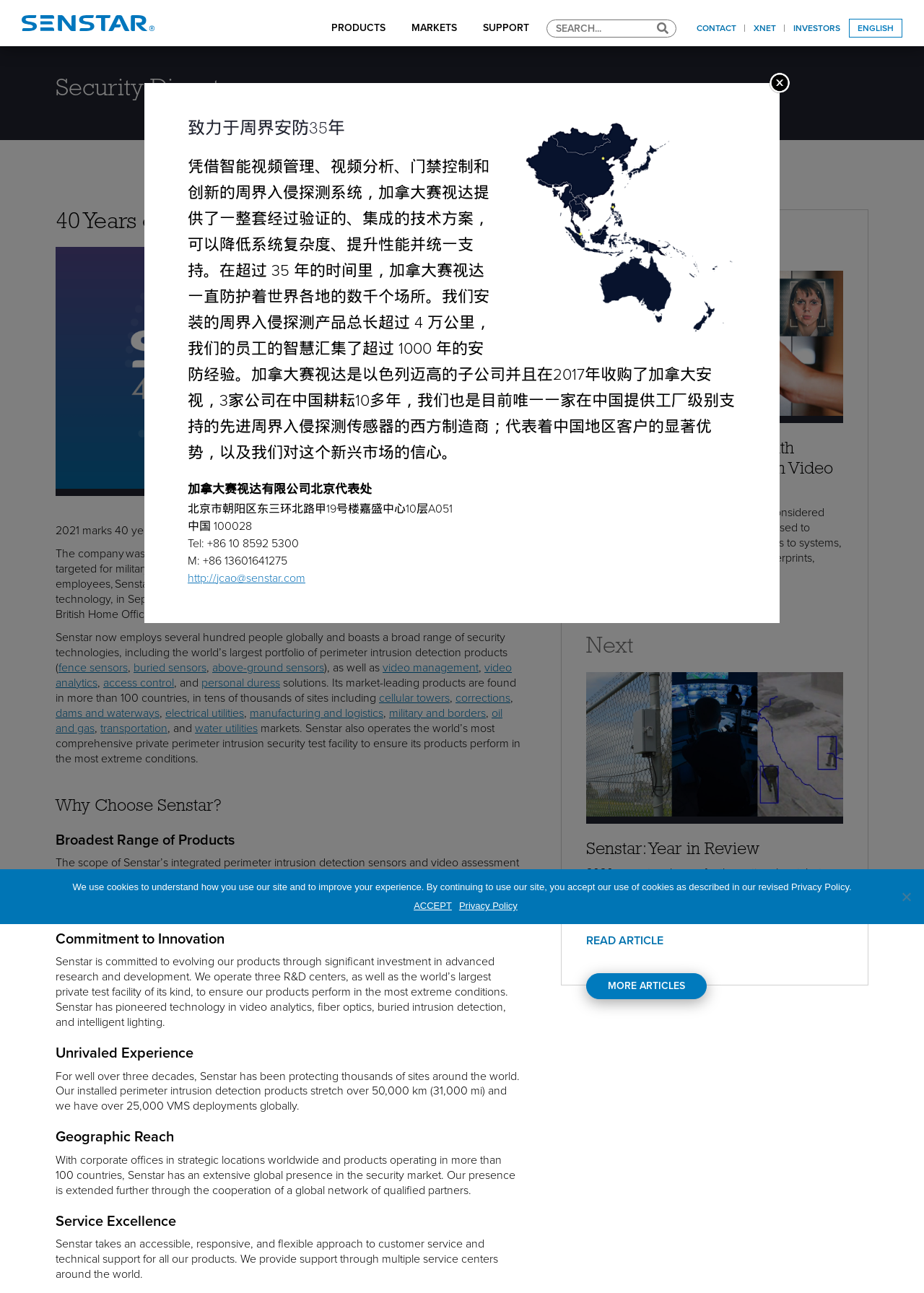Please give the bounding box coordinates of the area that should be clicked to fulfill the following instruction: "Read the article about 2-Factor Authentication with Senstar’s Face Recognition Video Analytic". The coordinates should be in the format of four float numbers from 0 to 1, i.e., [left, top, right, bottom].

[0.634, 0.21, 0.912, 0.321]